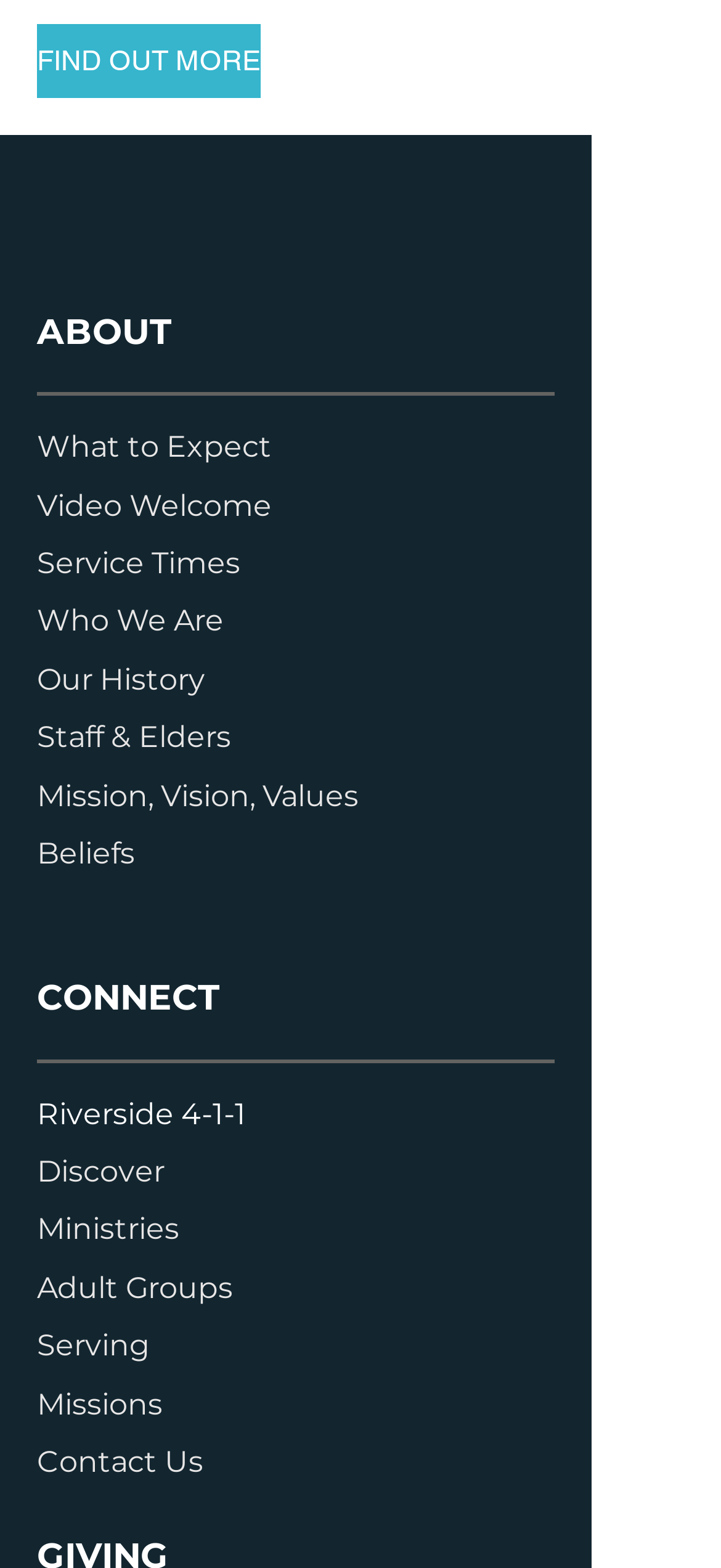What is the last link under the 'ABOUT' section?
Please ensure your answer to the question is detailed and covers all necessary aspects.

I looked at the links under the 'ABOUT' section and found that the last link is 'Beliefs', which is located at the bottom of the list.